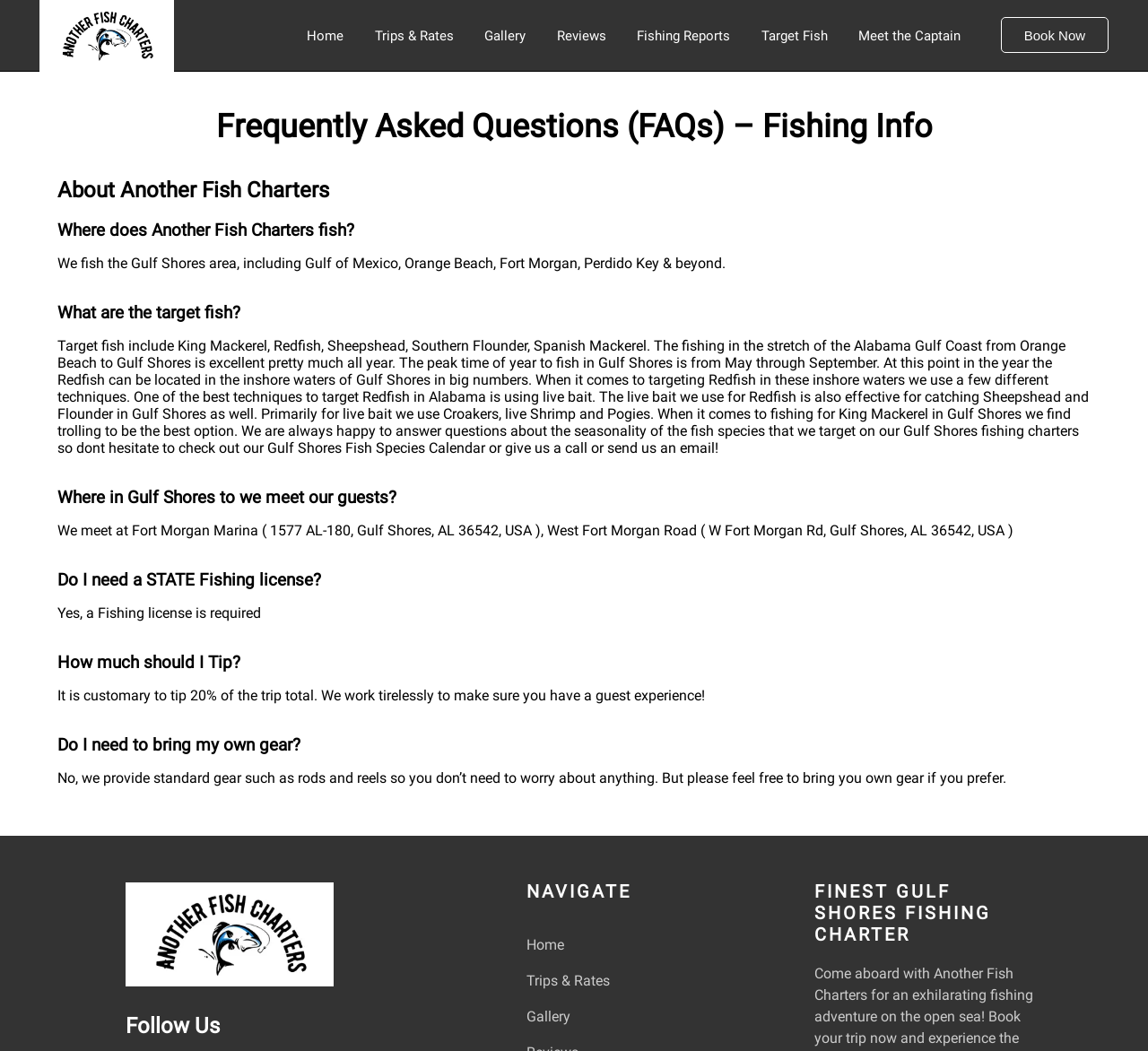Please analyze the image and give a detailed answer to the question:
How much should you tip the captain?

I found the answer by reading the section 'How much should I Tip?' which states that it is customary to tip 20% of the trip total.